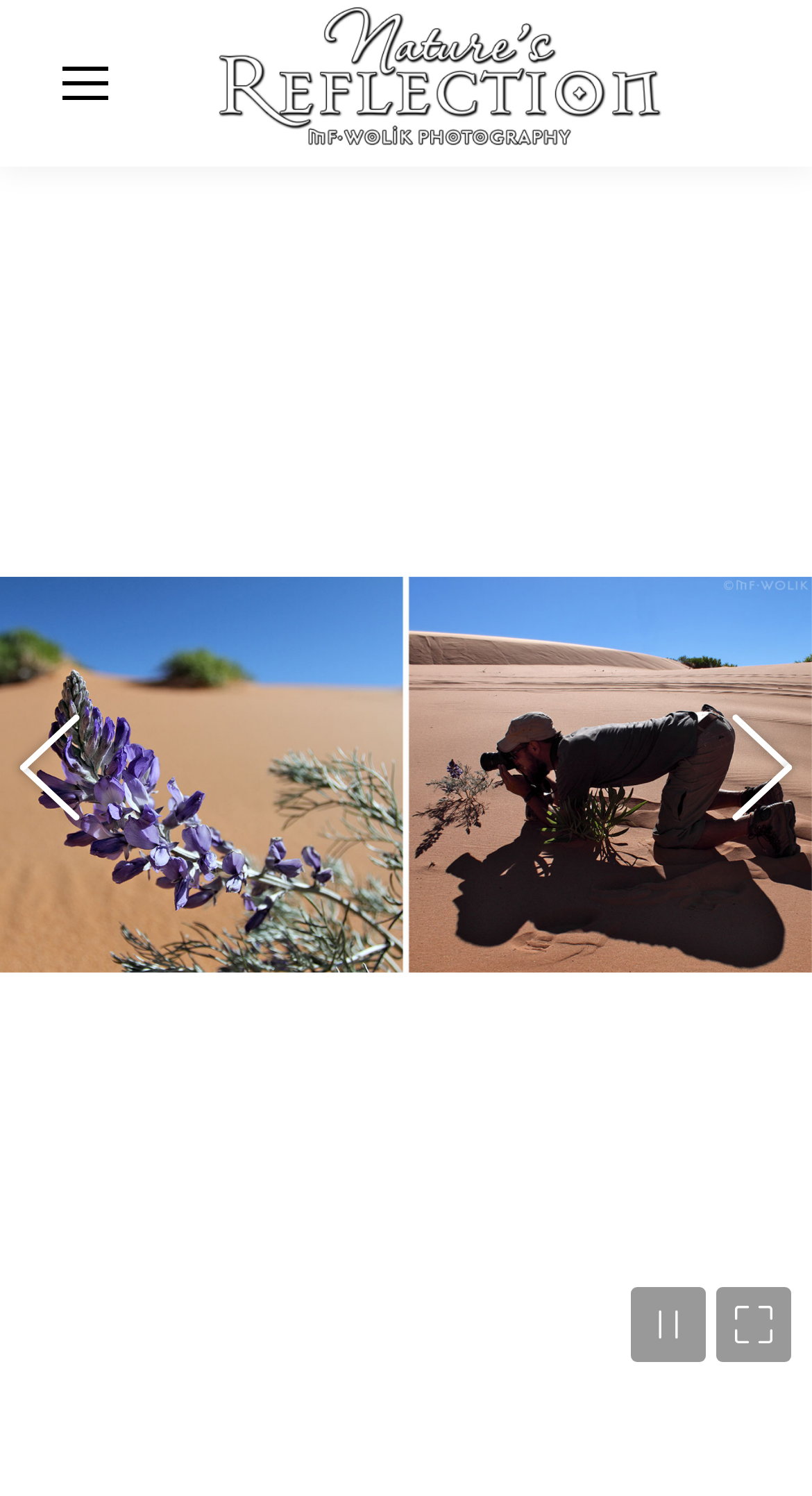Determine the bounding box coordinates for the UI element with the following description: "< Back". The coordinates should be four float numbers between 0 and 1, represented as [left, top, right, bottom].

None